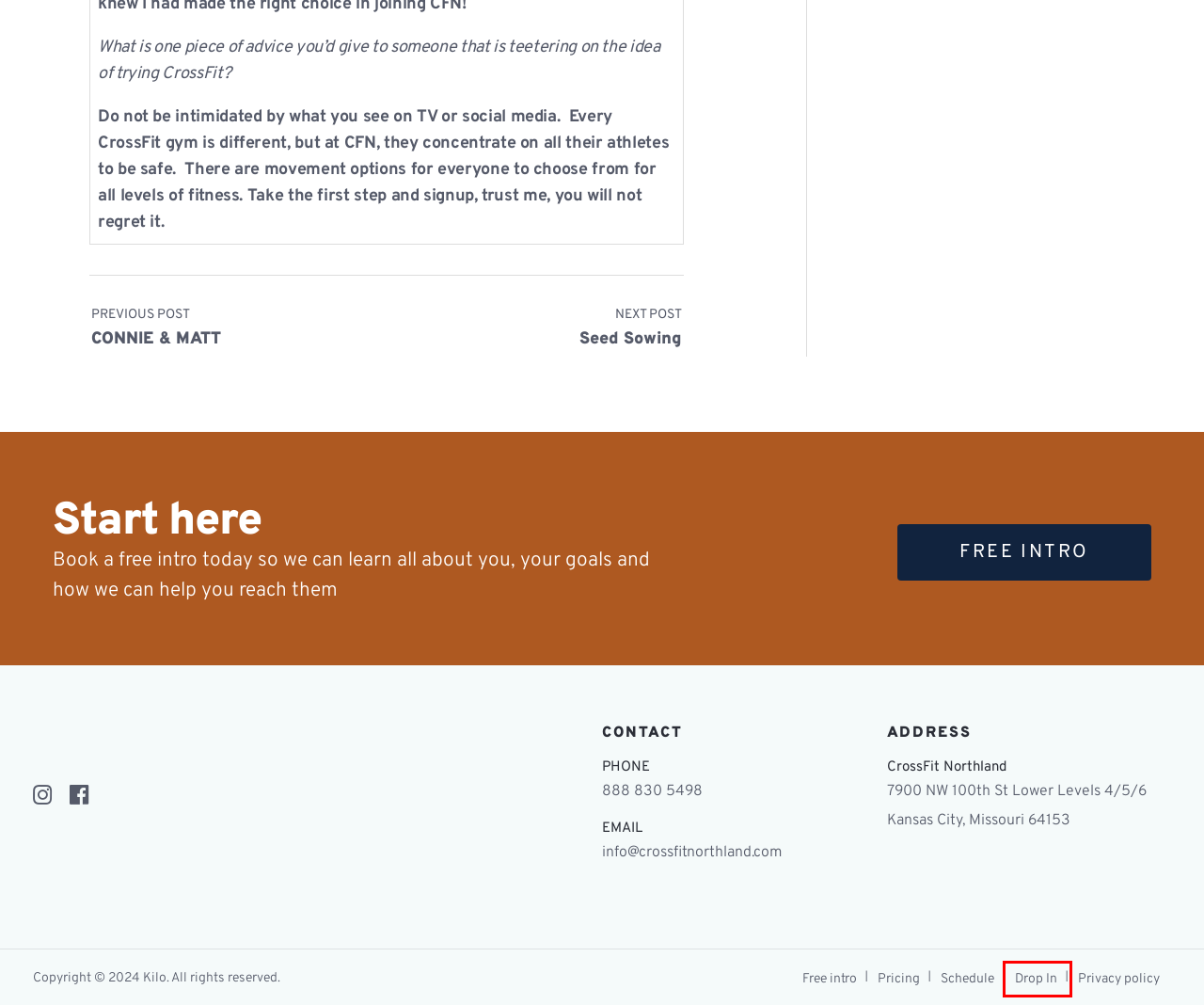Take a look at the provided webpage screenshot featuring a red bounding box around an element. Select the most appropriate webpage description for the page that loads after clicking on the element inside the red bounding box. Here are the candidates:
A. CONNIE & MATT - CrossFit Northland
B. Blog - CrossFit Northland
C. Preparing for the Murph Hero Workout - CrossFit Northland
D. Seed Sowing - CrossFit Northland
E. The Open is Over...Now What? - CrossFit Northland
F. Restore Mom
G. Privacy Policy - CrossFit Northland
H. Drop In - CrossFit Northland

H